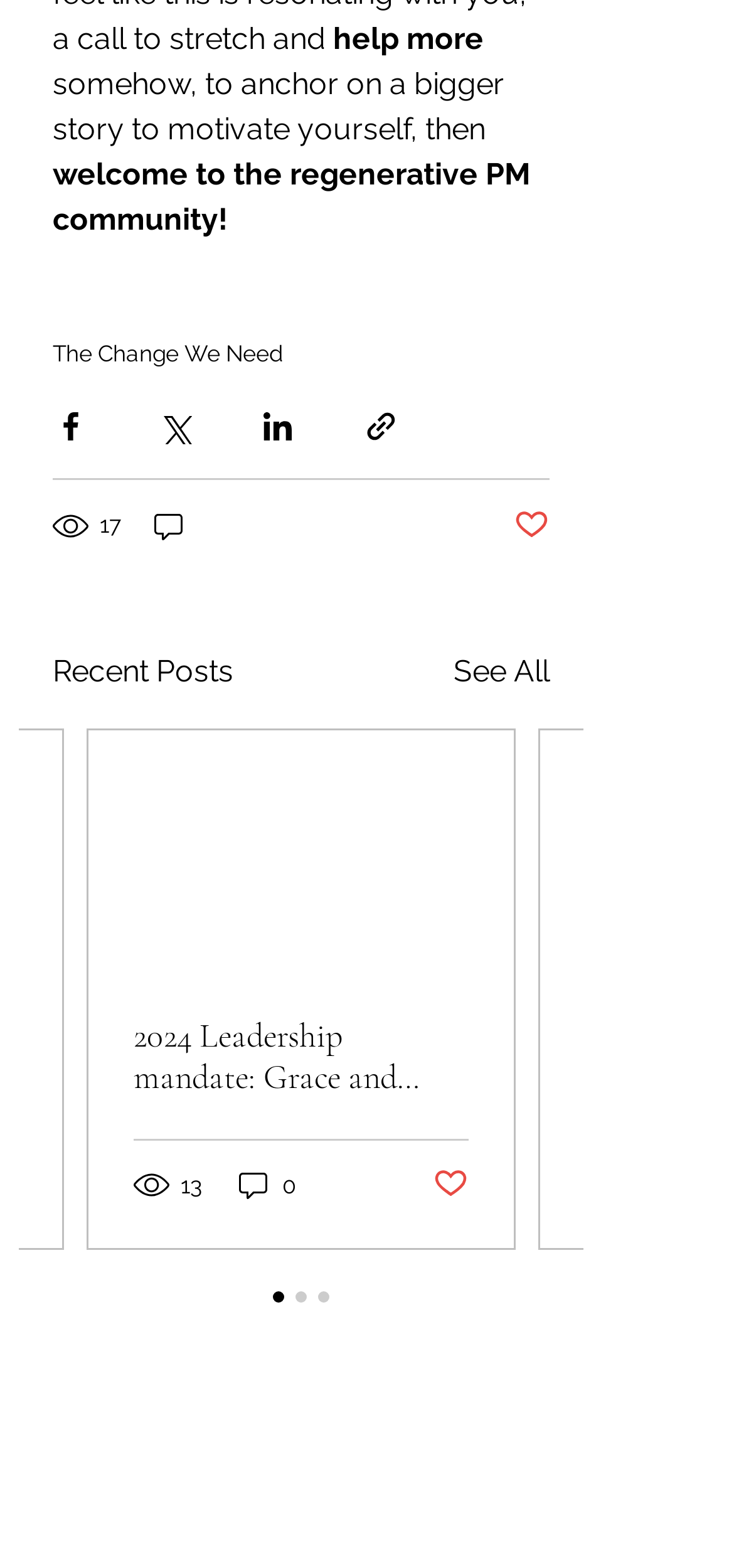Pinpoint the bounding box coordinates of the clickable element to carry out the following instruction: "Click on 'The Change We Need' link."

[0.072, 0.217, 0.385, 0.234]